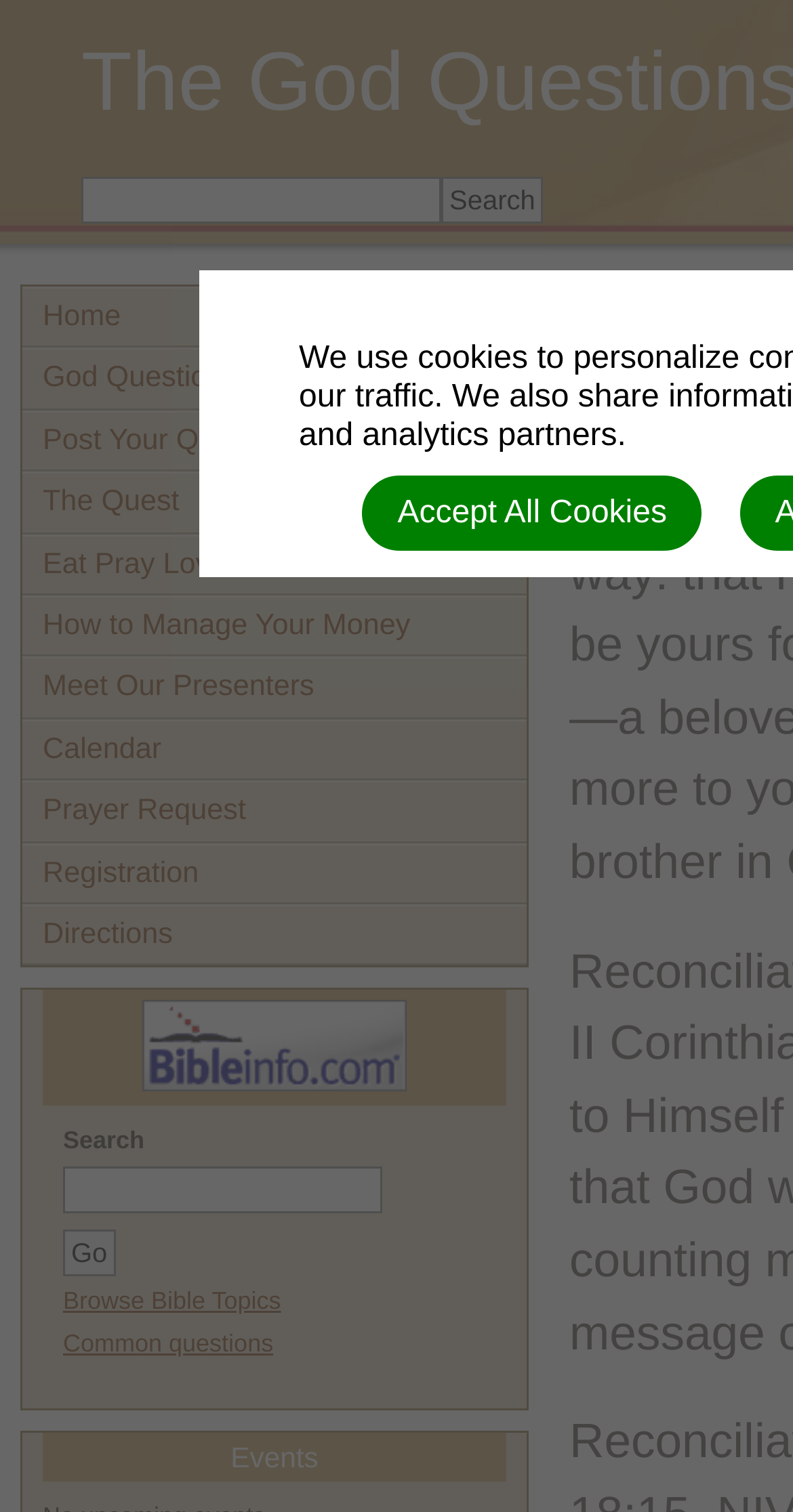Can you determine the bounding box coordinates of the area that needs to be clicked to fulfill the following instruction: "Enter a query"?

[0.079, 0.772, 0.482, 0.803]